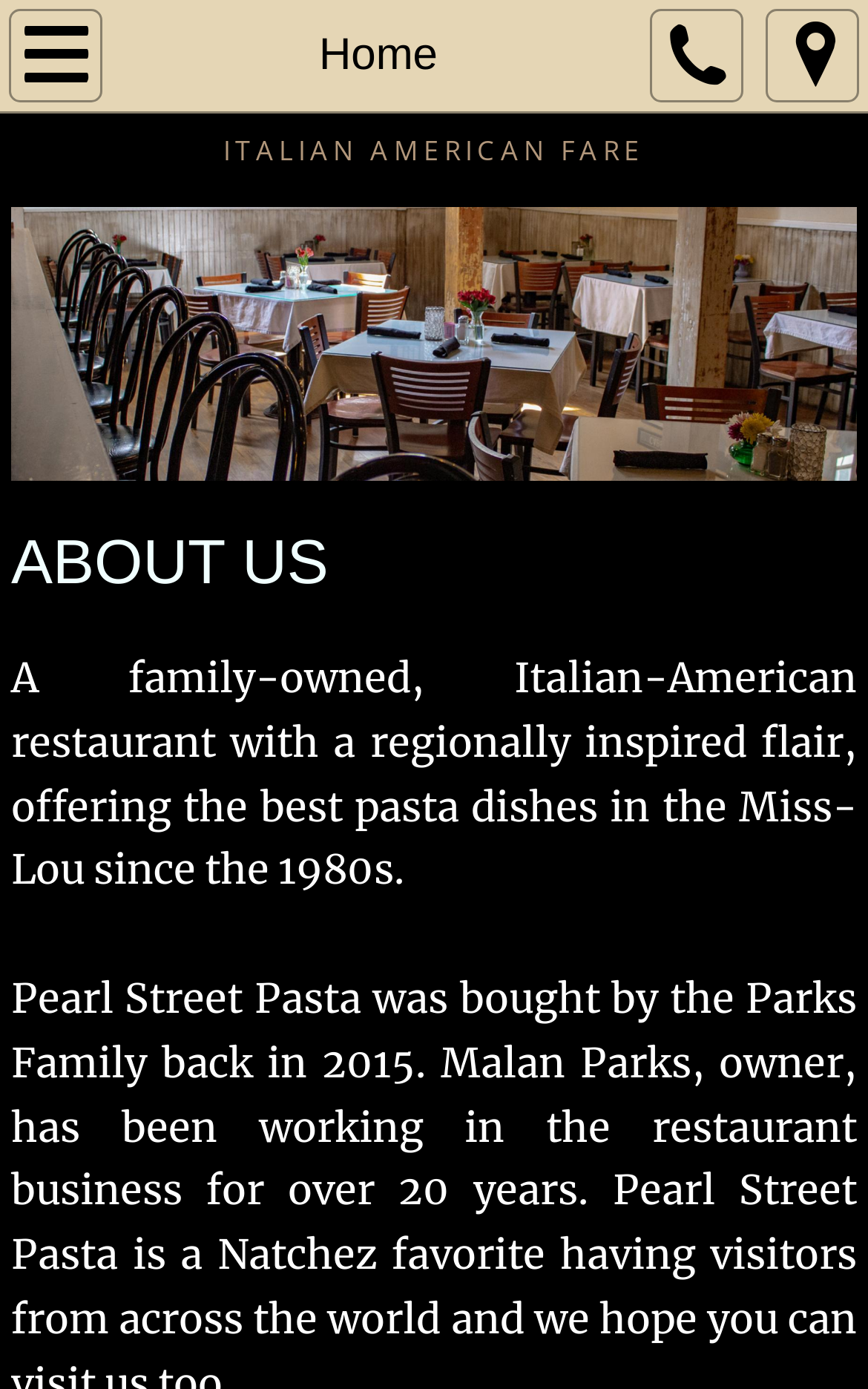Present a detailed account of what is displayed on the webpage.

The webpage appears to be the homepage of an Italian-American restaurant, likely located in Natchez, Mississippi. At the top of the page, there are three buttons aligned horizontally, with the first button located at the top-left corner, the second button positioned about three-quarters of the way across the top, and the third button situated at the top-right corner.

Below the buttons, there is a prominent header that reads "ITALIAN AMERICAN FARE" in a large font, taking up about half of the page's width. To the left of the header, there is a large image that spans almost the entire width of the page, covering about a quarter of the page's height.

Underneath the image, there is a section with the title "ABOUT US" in a smaller font. Below the title, there is a paragraph of text that describes the restaurant as a family-owned, Italian-American eatery with a regional flair, offering the best pasta dishes in the Miss-Lou area since the 1980s. This text takes up about half of the page's width and is positioned near the top-center of the page.